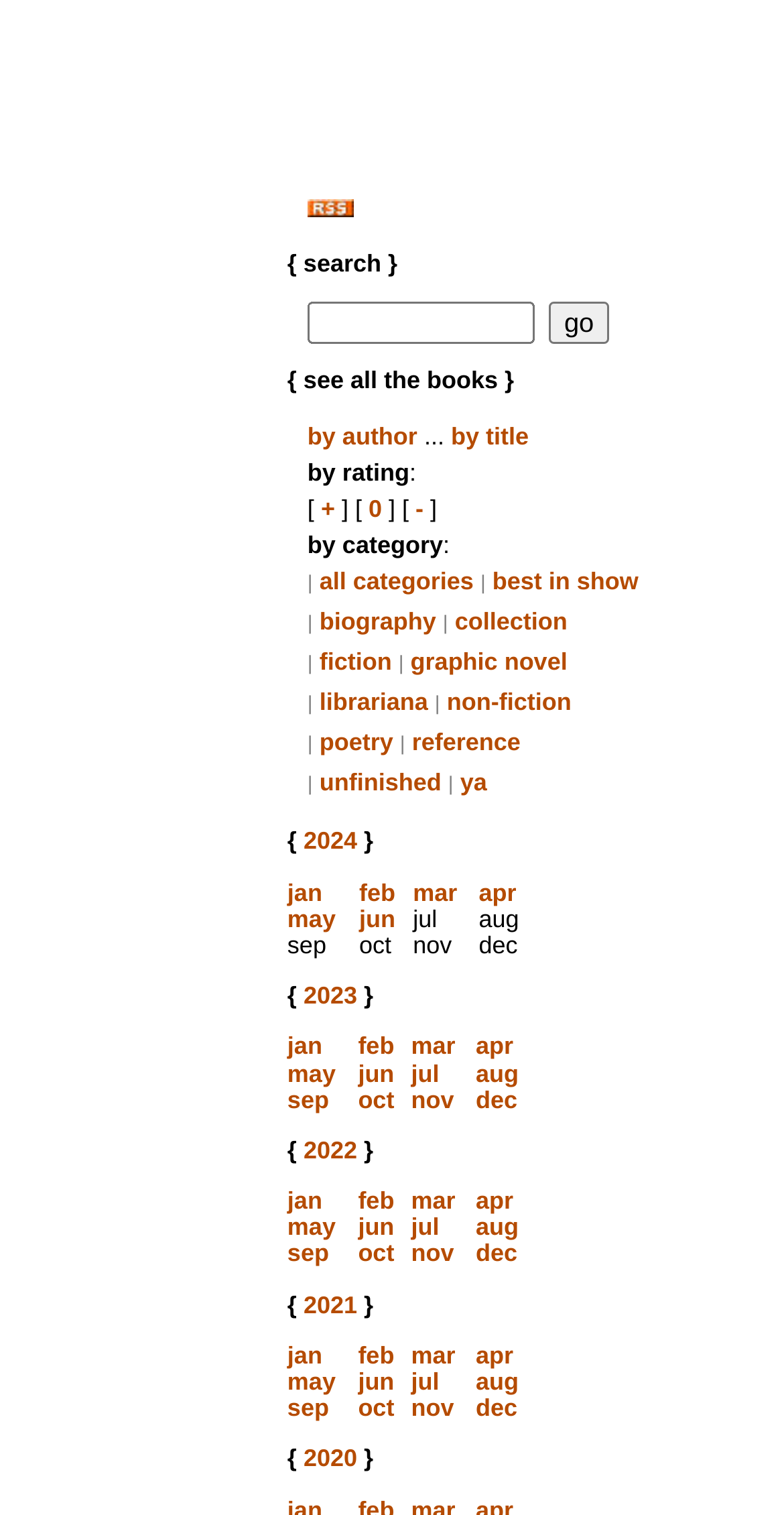Locate the bounding box coordinates for the element described below: "by title". The coordinates must be four float values between 0 and 1, formatted as [left, top, right, bottom].

[0.575, 0.279, 0.674, 0.298]